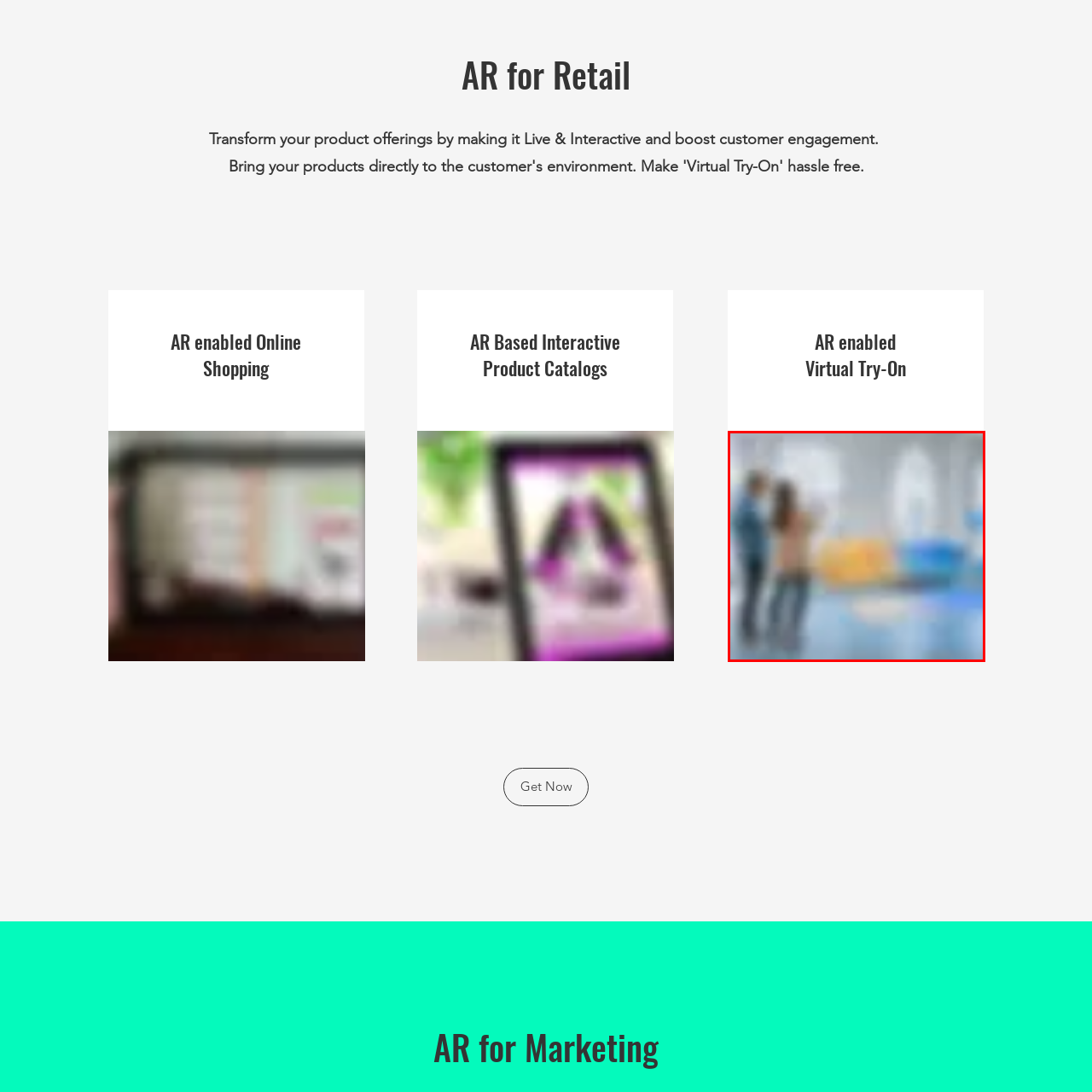Analyze the image highlighted by the red bounding box and give a one-word or phrase answer to the query: What is the atmosphere in the setting?

Exciting and curious